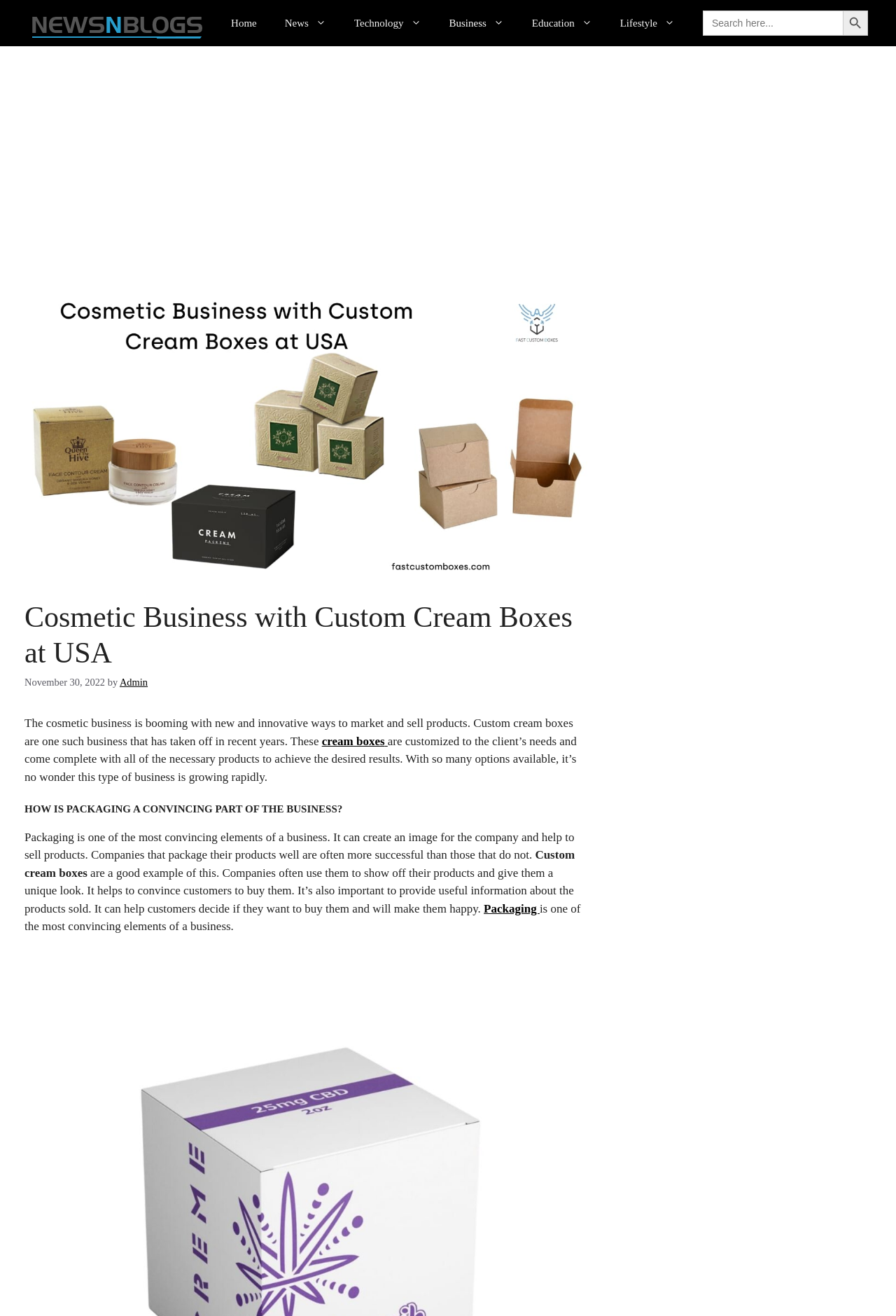Highlight the bounding box coordinates of the region I should click on to meet the following instruction: "Read about Custom Cream Boxes".

[0.027, 0.214, 0.655, 0.438]